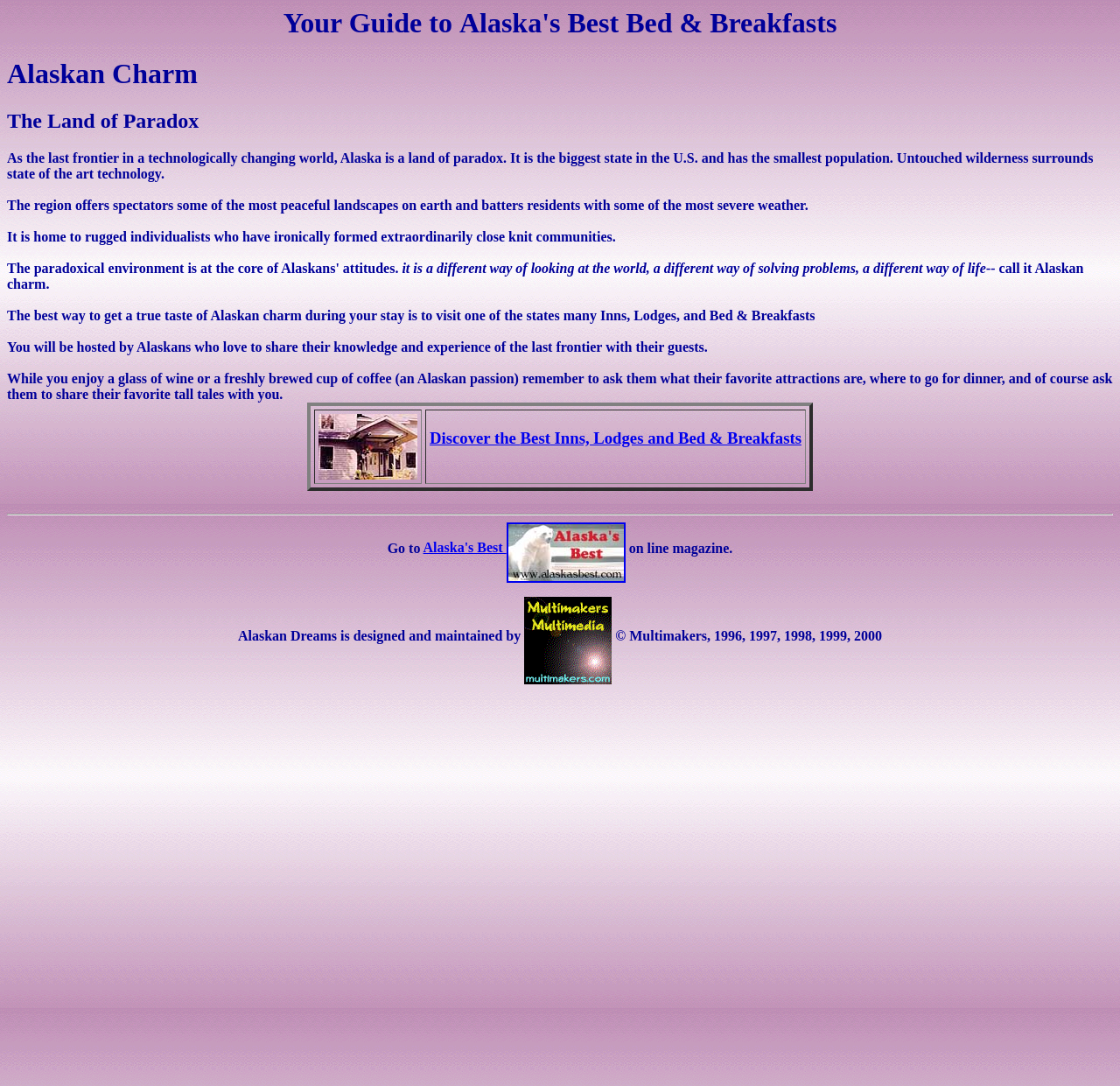Please find and report the primary heading text from the webpage.

Your Guide to Alaska's Best Bed & Breakfasts